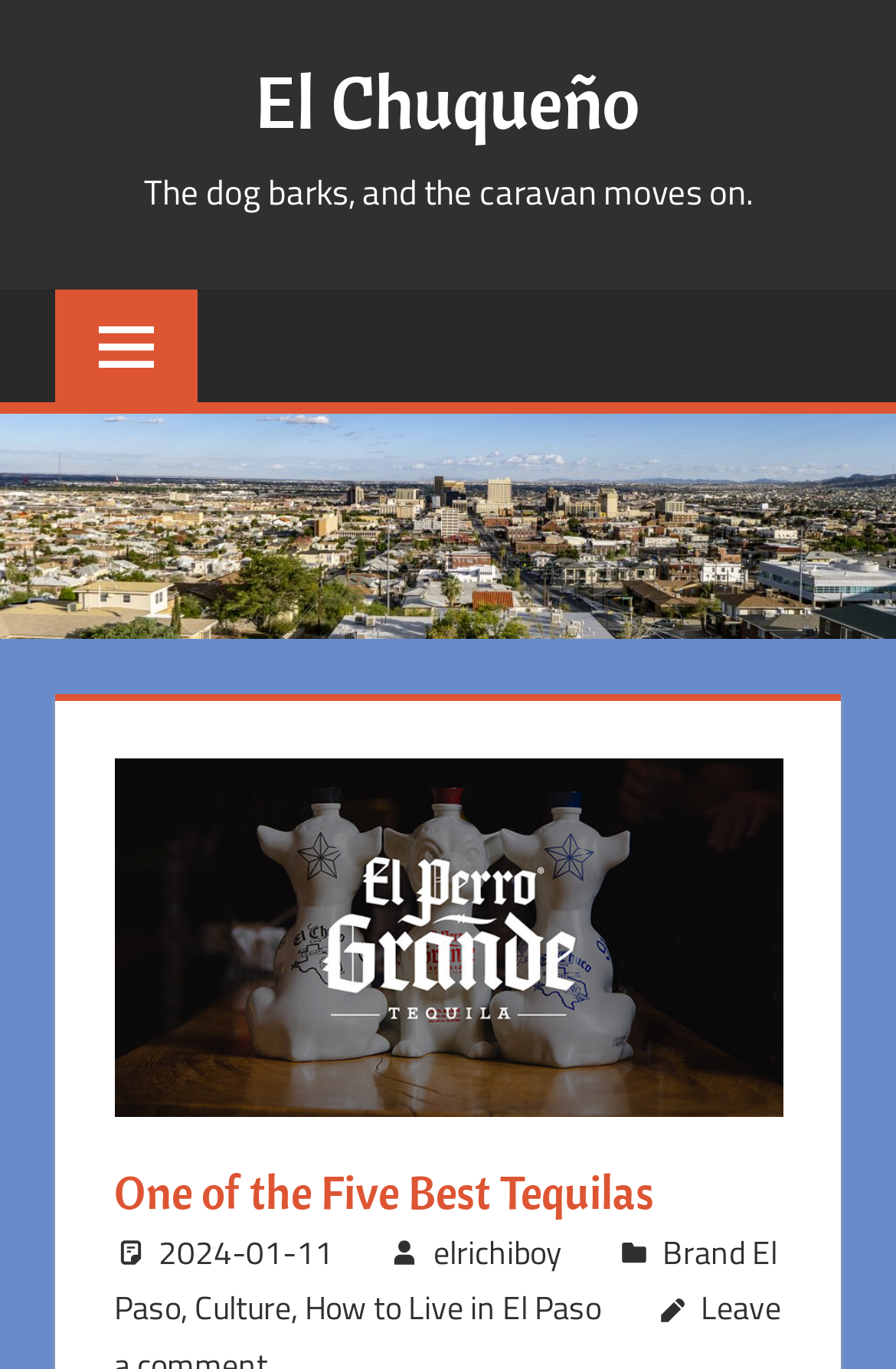Find and provide the bounding box coordinates for the UI element described with: "aria-label="Toggle Navigation"".

None